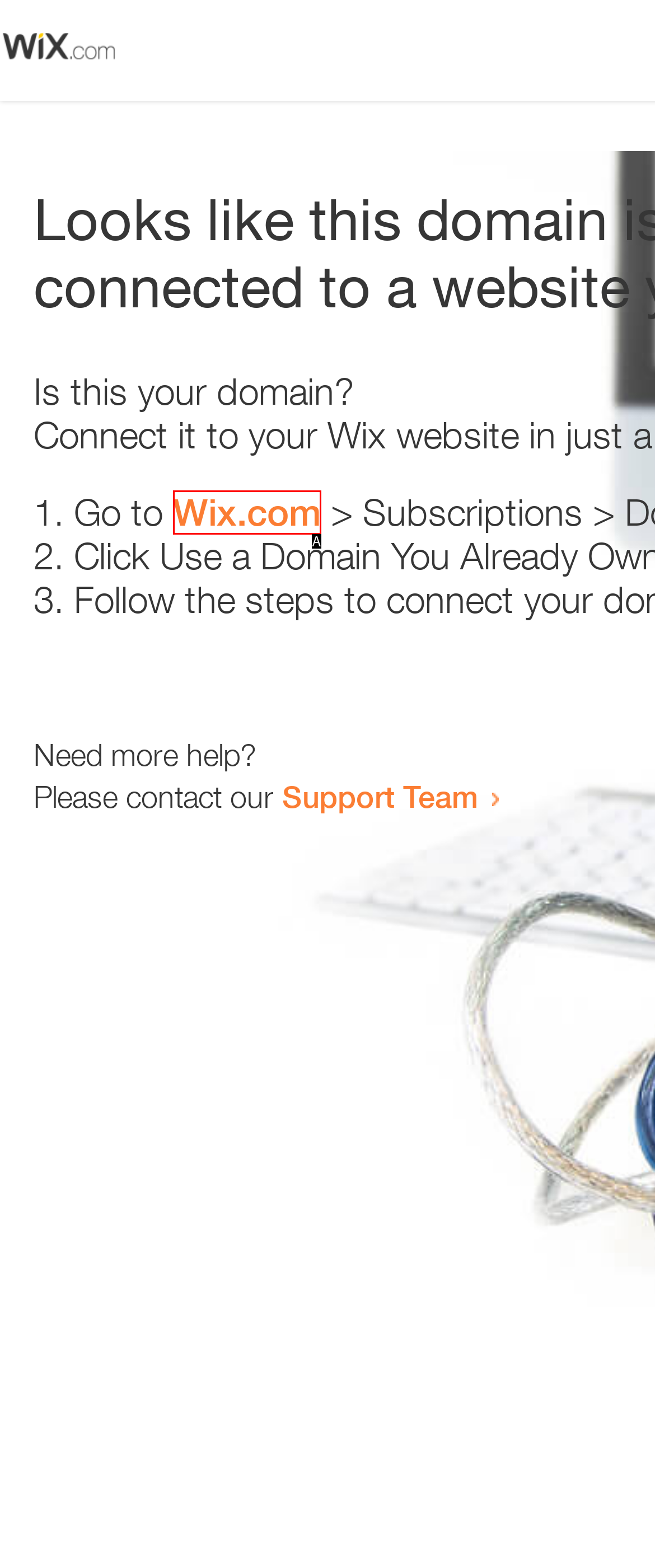From the given choices, indicate the option that best matches: Wix.com
State the letter of the chosen option directly.

A